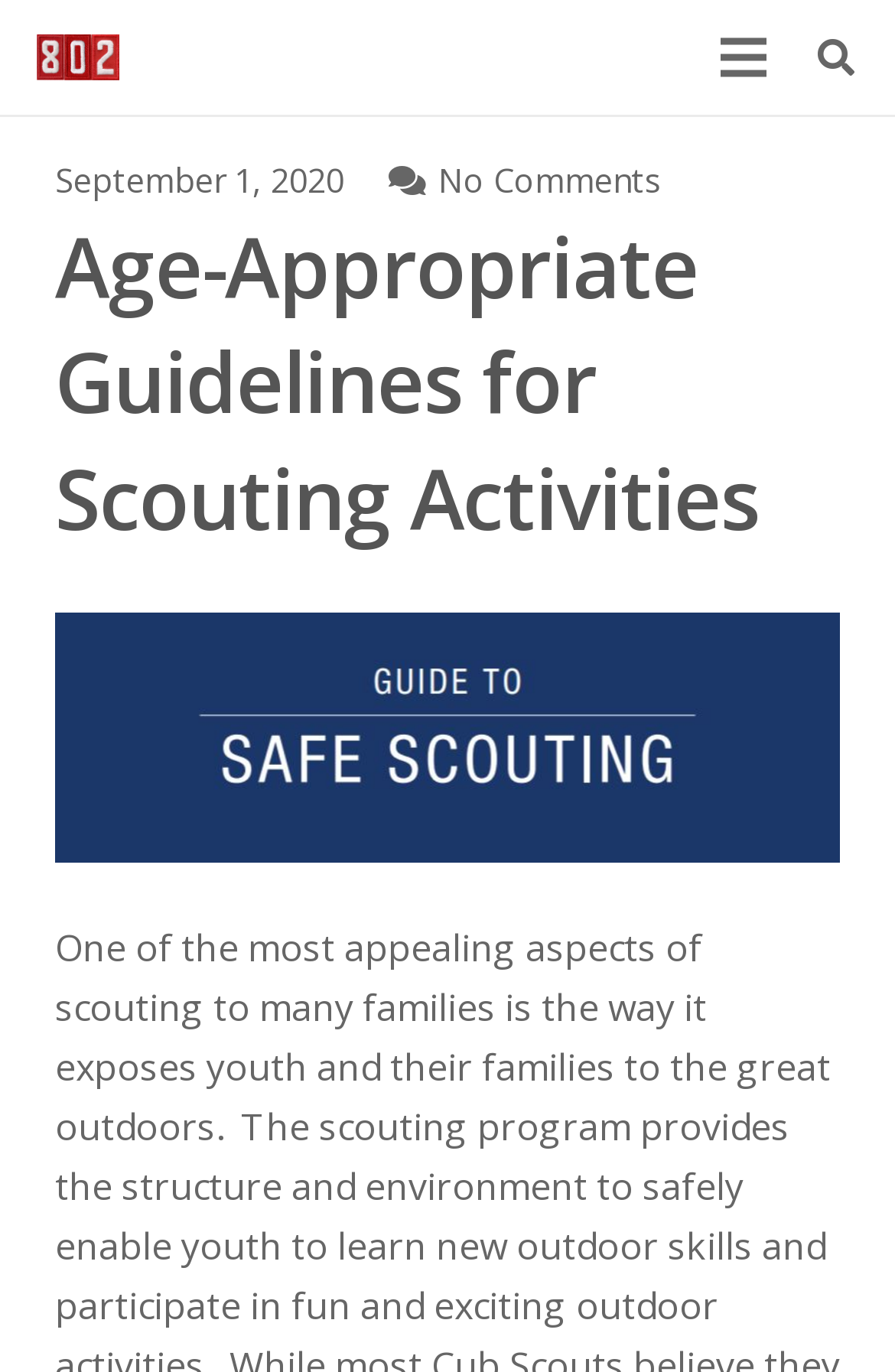Using the element description: "No Comments", determine the bounding box coordinates for the specified UI element. The coordinates should be four float numbers between 0 and 1, [left, top, right, bottom].

[0.49, 0.115, 0.738, 0.147]